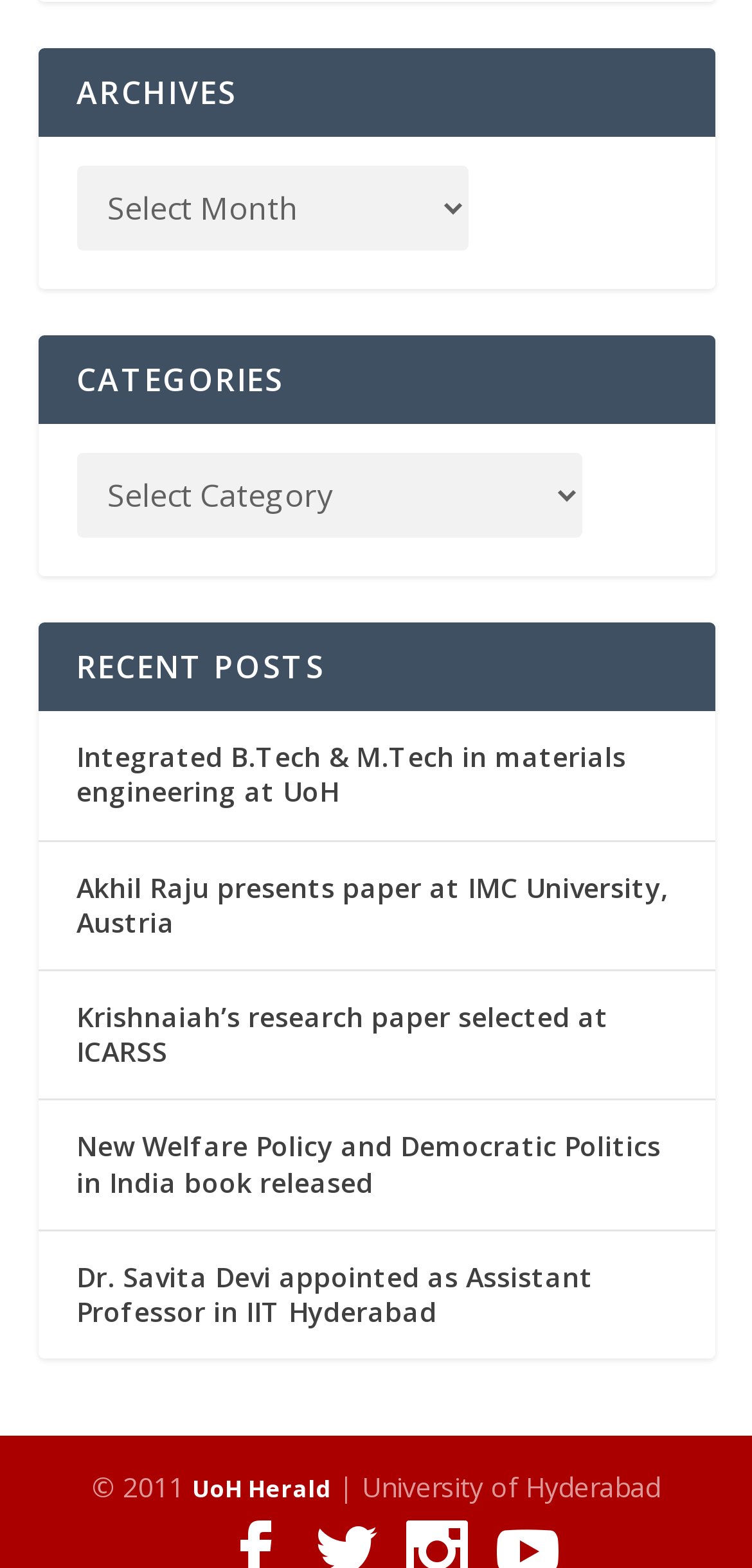Pinpoint the bounding box coordinates for the area that should be clicked to perform the following instruction: "Read the post about Integrated B.Tech & M.Tech in materials engineering at UoH".

[0.101, 0.471, 0.832, 0.517]